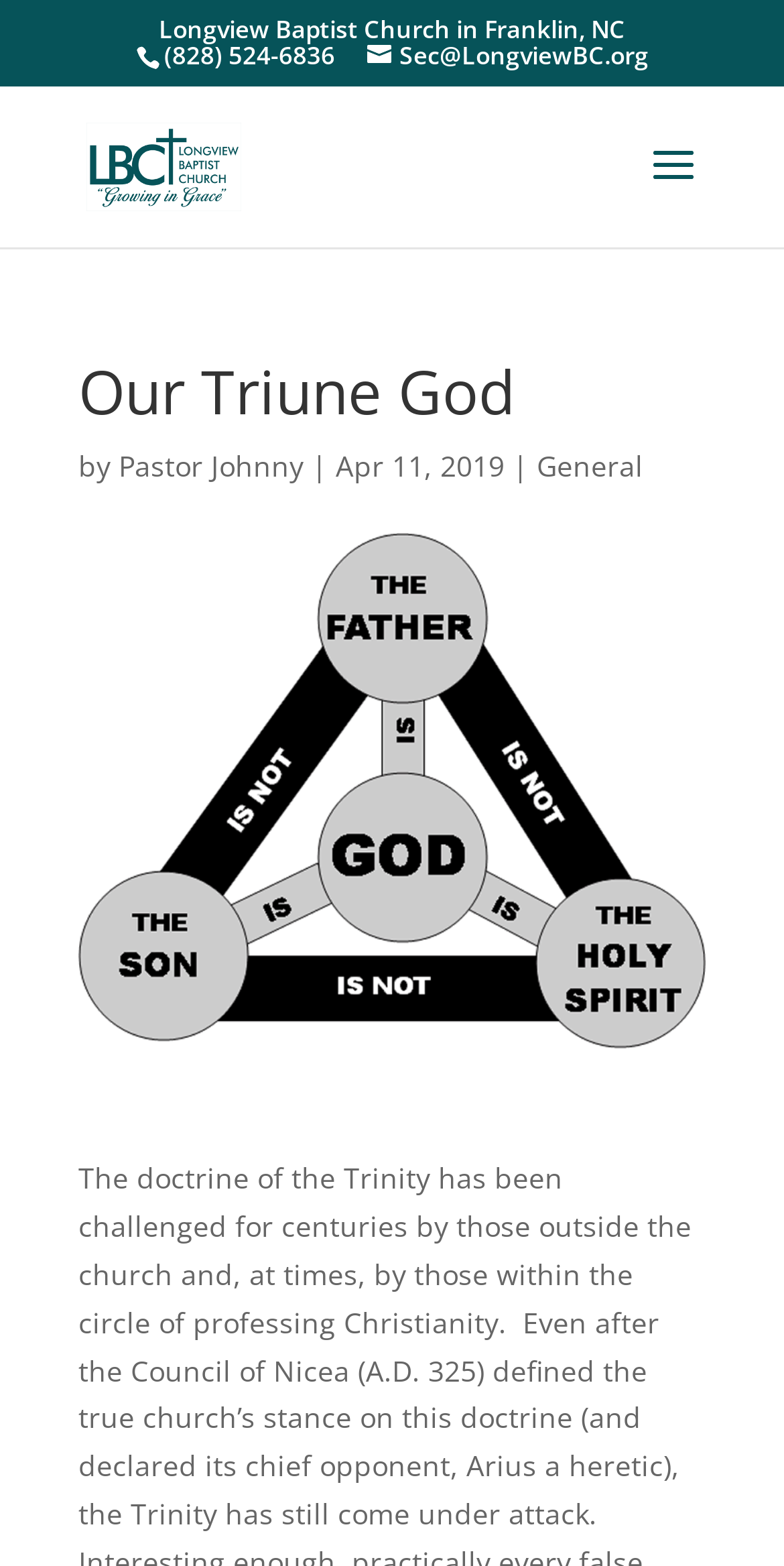Please determine the primary heading and provide its text.

Our Triune God